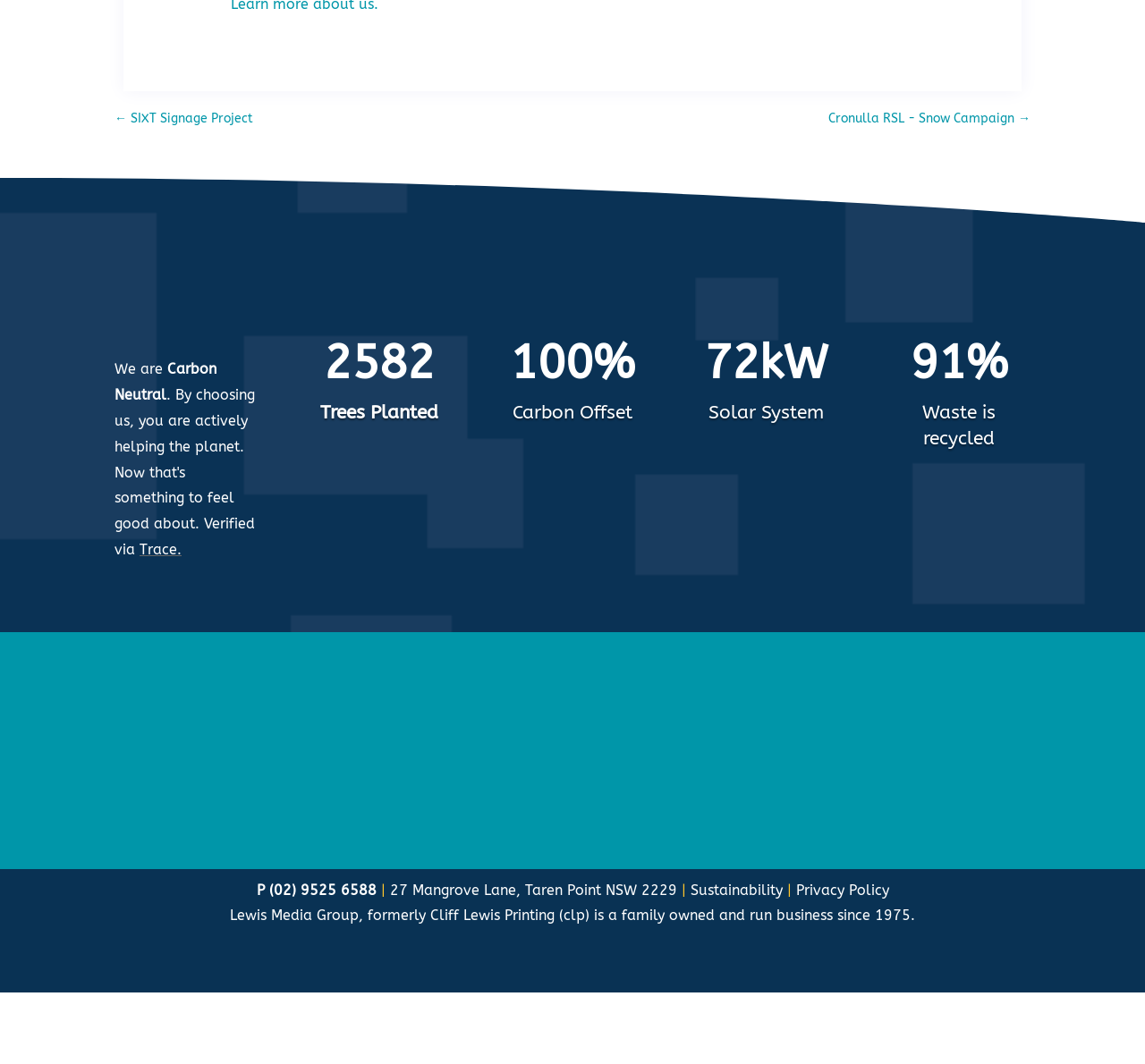Locate the bounding box of the UI element with the following description: "2022 Snow Conditions".

None